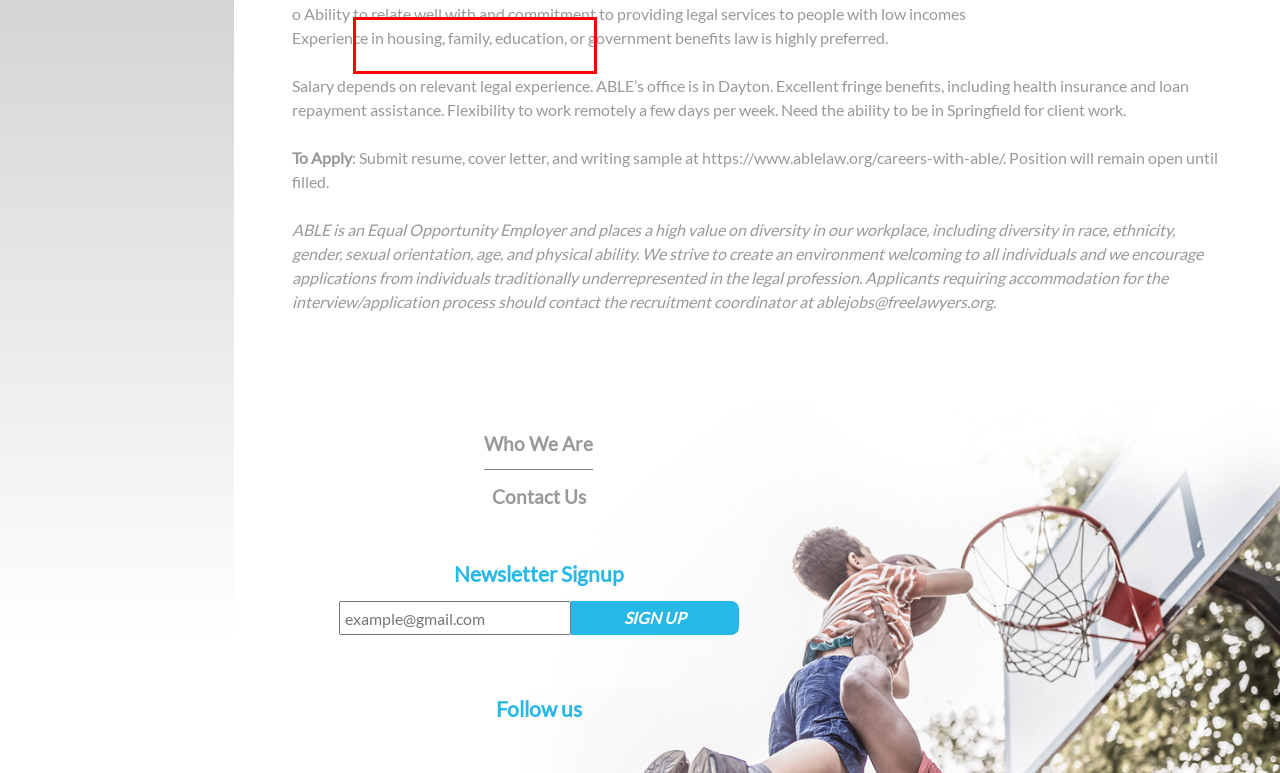Observe the screenshot of a webpage with a red bounding box around an element. Identify the webpage description that best fits the new page after the element inside the bounding box is clicked. The candidates are:
A. Mission and Vision - The Center for Nonprofit Resources
B. Board Mastermind Resources - The Center for Nonprofit Resources
C. Nonprofit Fundamentals 101 - The Center for Nonprofit Resources
D. Understanding The Nonprofit Landscape in Northwest Ohio - The Center for Nonprofit Resources
E. Community Engagement Overview - The Center for Nonprofit Resources
F. Volunteers & Interns - The Center for Nonprofit Resources
G. Technology for Nonprofits - The Center for Nonprofit Resources
H. Writing the Grant Proposal - The Center for Nonprofit Resources

G